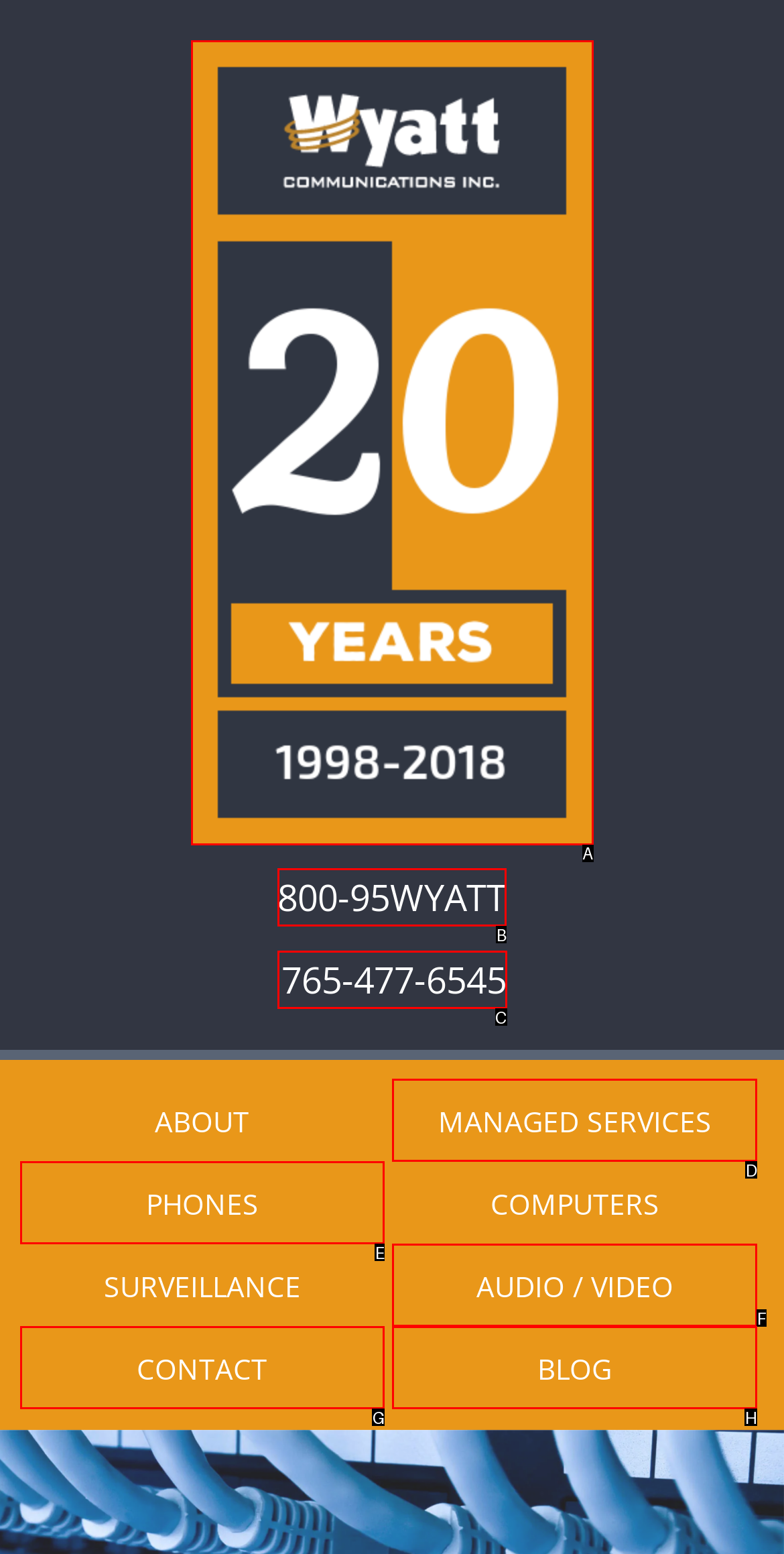Choose the letter of the UI element necessary for this task: call 800-95WYATT
Answer with the correct letter.

B